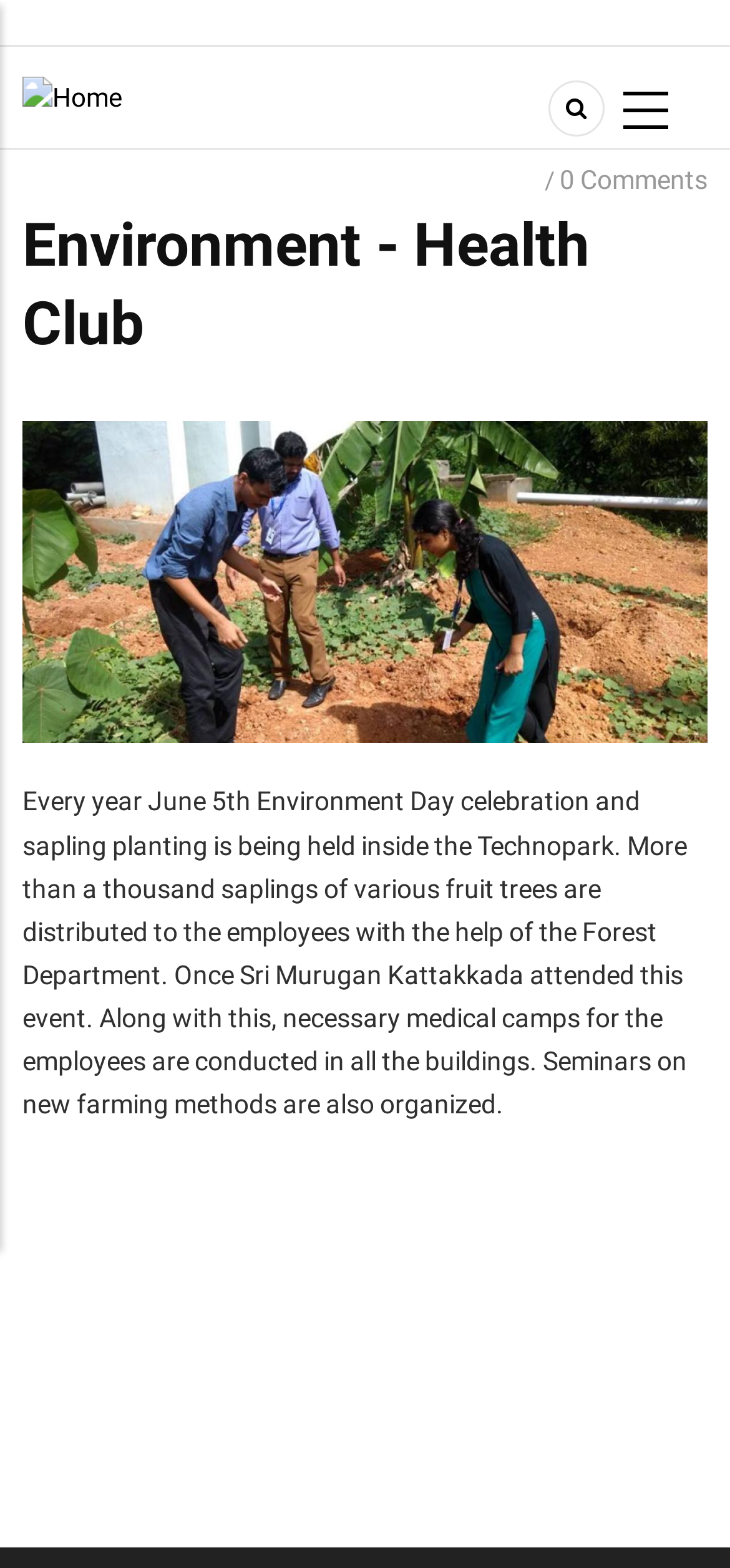Locate the bounding box coordinates of the UI element described by: "Prathidhwani_Environmental". The bounding box coordinates should consist of four float numbers between 0 and 1, i.e., [left, top, right, bottom].

[0.031, 0.102, 0.567, 0.127]